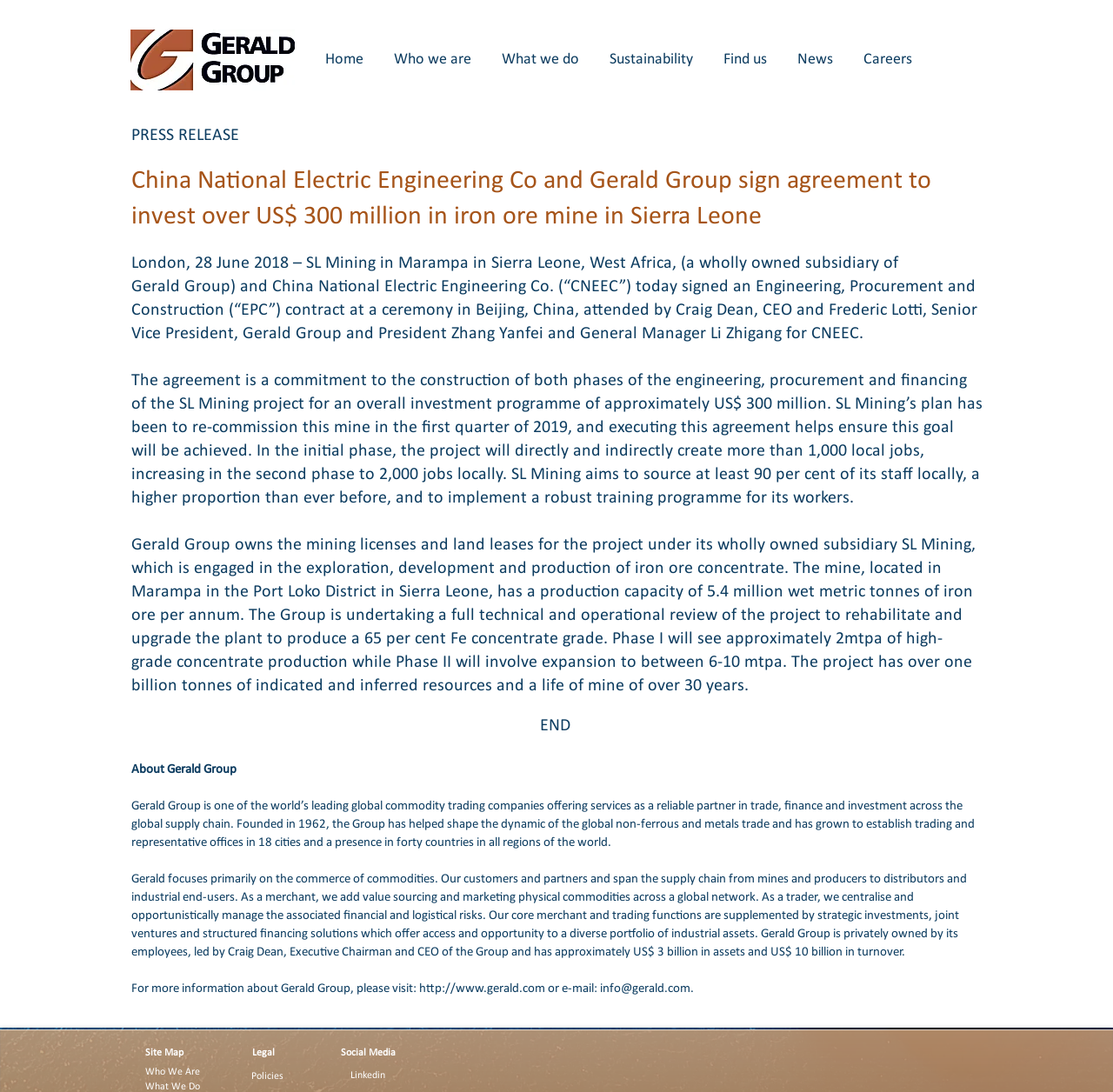What is the production capacity of the iron ore mine per annum? Analyze the screenshot and reply with just one word or a short phrase.

5.4 million wet metric tonnes